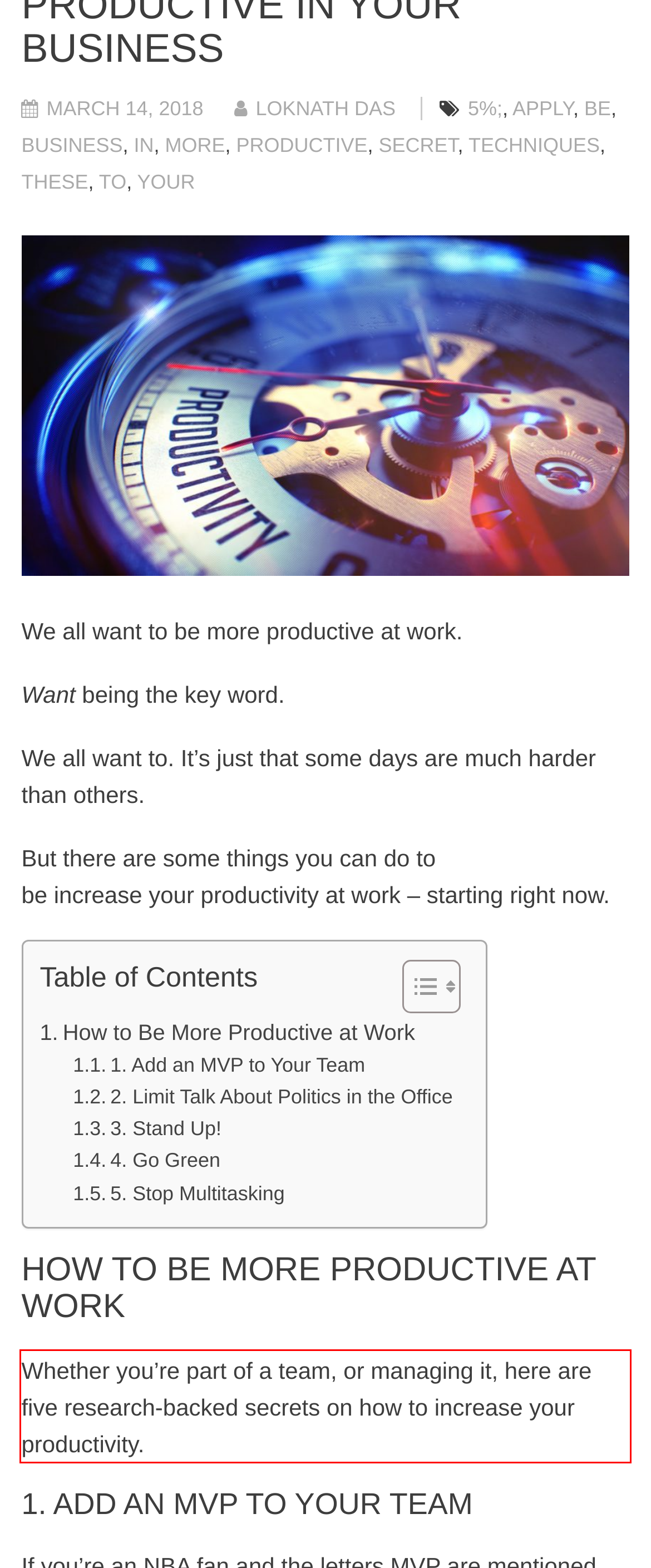By examining the provided screenshot of a webpage, recognize the text within the red bounding box and generate its text content.

Whether you’re part of a team, or managing it, here are five research-backed secrets on how to increase your productivity.